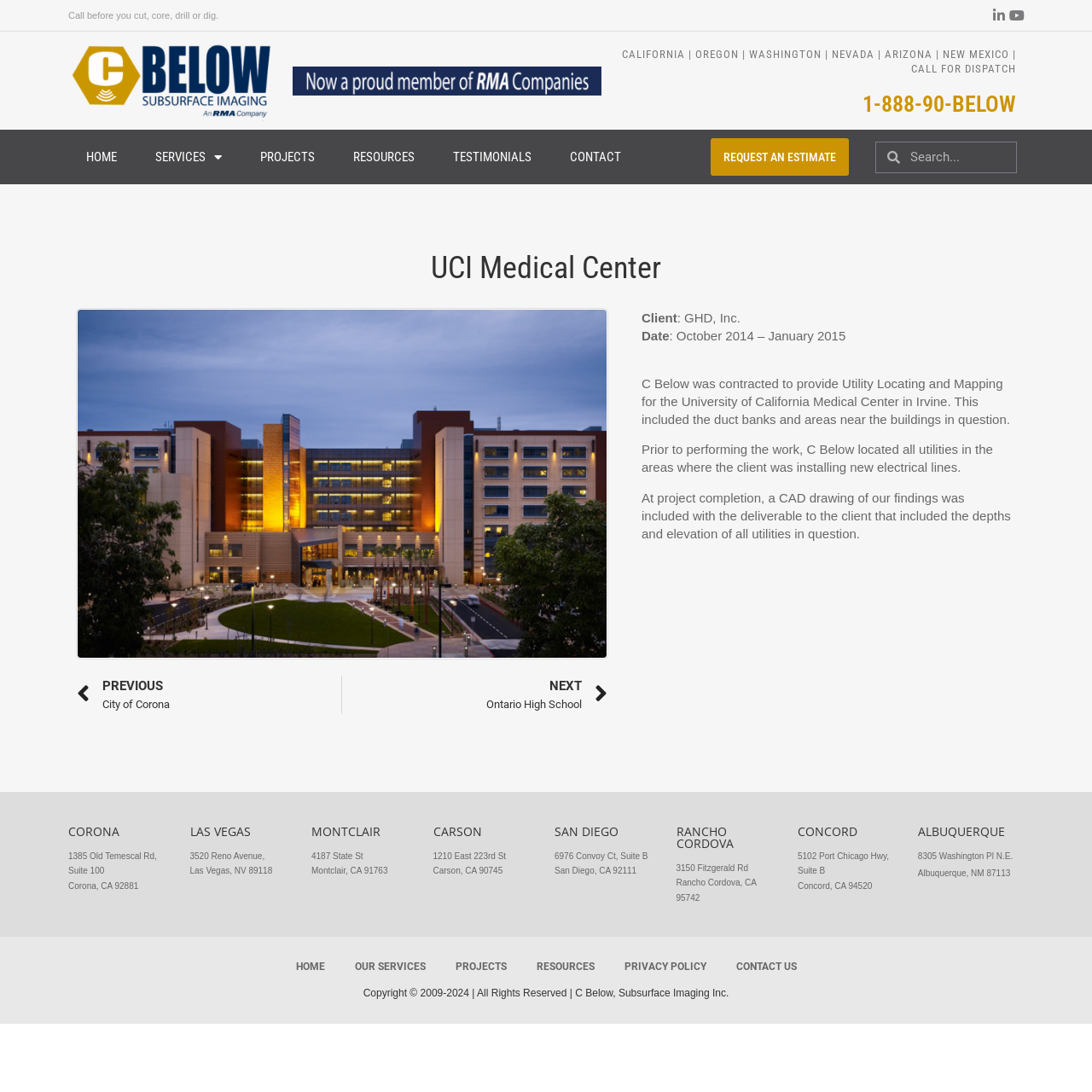Using floating point numbers between 0 and 1, provide the bounding box coordinates in the format (top-left x, top-left y, bottom-right x, bottom-right y). Locate the UI element described here: Home

[0.062, 0.13, 0.123, 0.158]